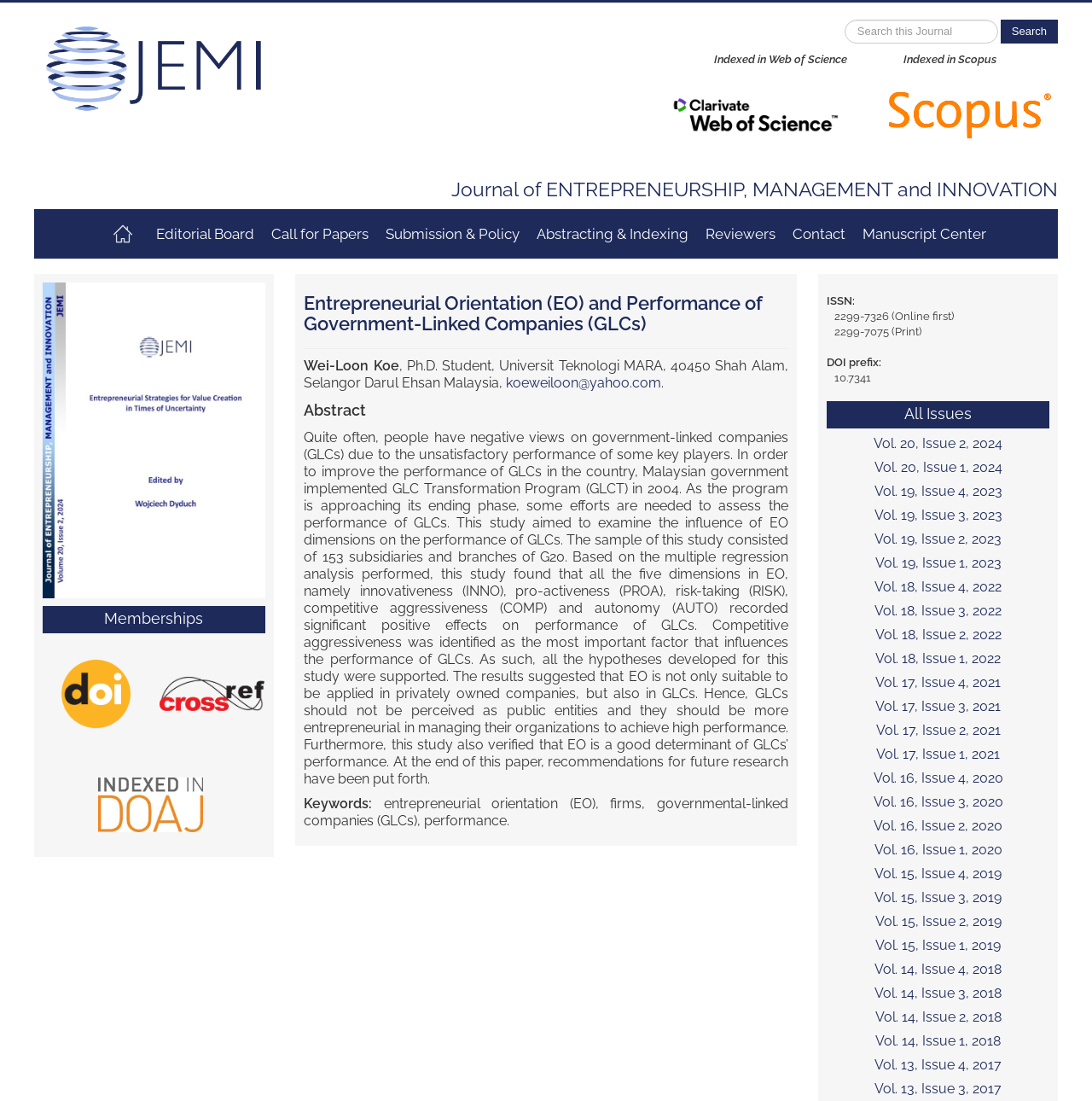Generate an in-depth caption that captures all aspects of the webpage.

The webpage is the Journal of Entrepreneurship, Management and Innovation (JEMI) website. At the top left, there is a logo and a link to the journal's homepage. Next to it, there is a search bar with a search button. Below the search bar, there are two images, one representing Web of Science and the other representing Scopus, indicating that the journal is indexed in these databases.

Below the top section, there is a heading that reads "Journal of ENTREPRENEURSHIP, MANAGEMENT and INNOVATION" in a larger font. Underneath, there are several links to different sections of the journal, including "Journal Description", "Editorial Board", "Call for Papers", and others.

On the right side of the page, there is a section dedicated to the current issue of the journal, with a cover image and a heading that reads "Entrepreneurial Orientation (EO) and Performance of Government-Linked Companies (GLCs)". Below the heading, there is an abstract of the article, which discusses the influence of entrepreneurial orientation on the performance of government-linked companies. The abstract is followed by a list of keywords.

Further down the page, there is a section that lists the journal's memberships, including DOI, CrossRef, and DOAJ. Below this section, there is a list of all issues of the journal, with links to each issue from Volume 20, Issue 2, 2024 to Volume 13, Issue 4, 2017.